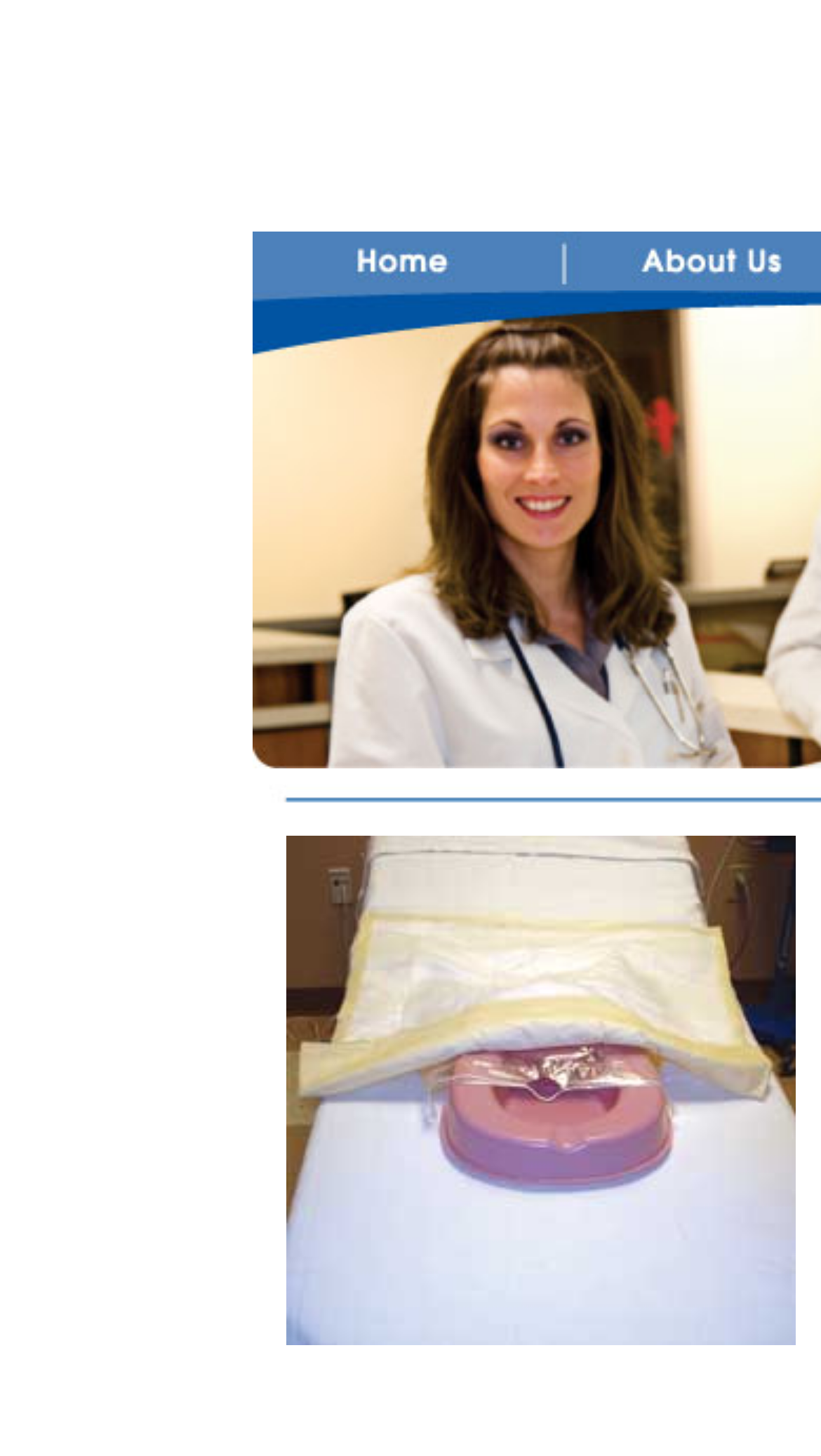Find the bounding box coordinates for the HTML element described as: "title="Time-saving, Hygienic Clean-up Liners"". The coordinates should consist of four float values between 0 and 1, i.e., [left, top, right, bottom].

[0.308, 0.181, 0.687, 0.205]